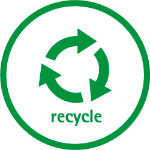Give an in-depth description of the image.

The image features a prominent green circular logo symbolizing recycling. The design includes two arrows forming a cycle, which is a widely recognized symbol of sustainability and environmental responsibility. Below the arrows, the word "recycle" is clearly displayed in green, reinforcing the message of promoting recycling practices. This visual representation aligns with the theme of adhesive tapes designed for use on recycled materials, emphasizing the importance of sustainability in manufacturing processes, particularly in the production of smart cards. The image serves as a reminder of the commitment to reducing environmental impact through innovative, eco-friendly solutions.